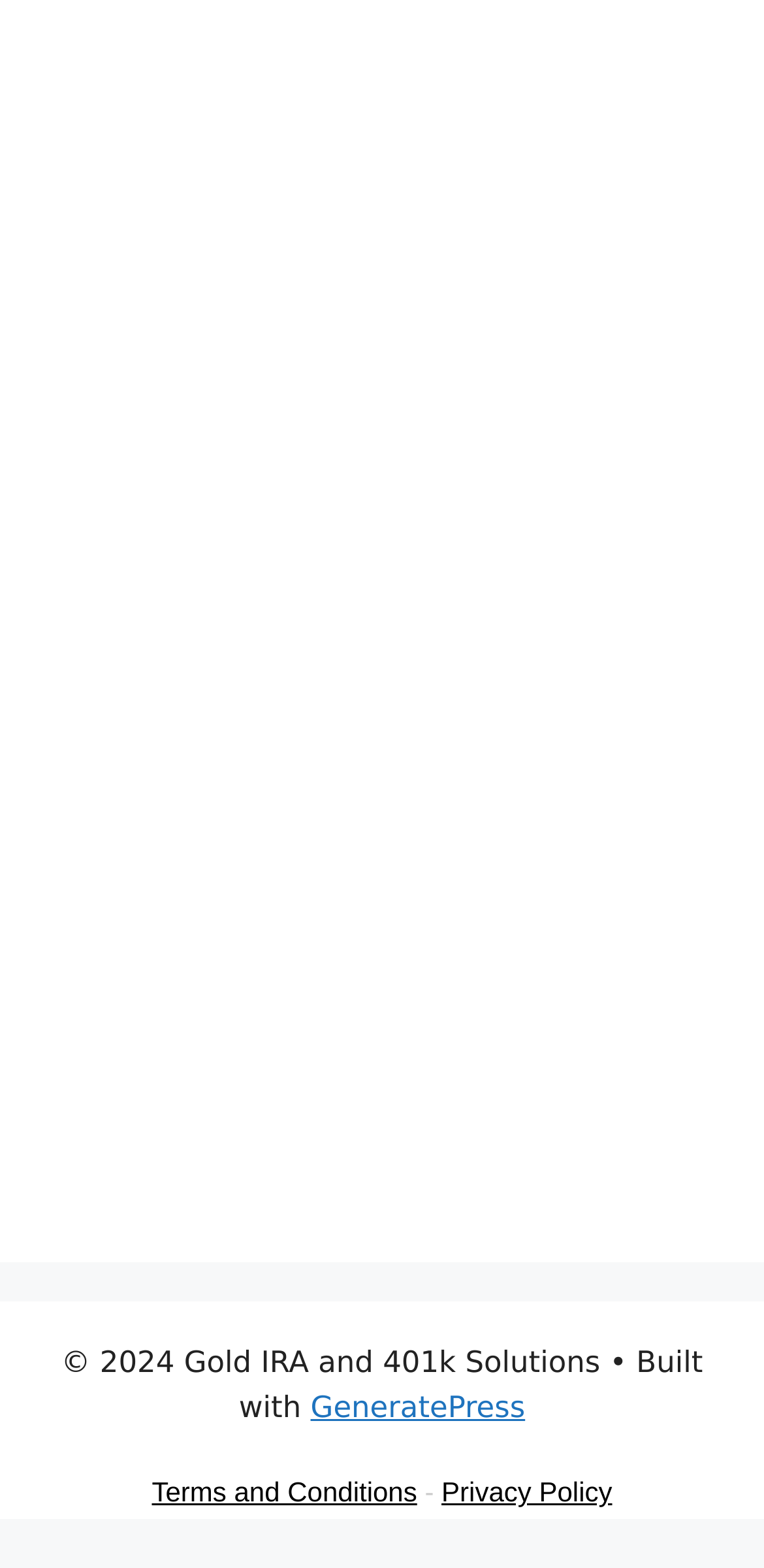What is the name of the website builder?
Please answer using one word or phrase, based on the screenshot.

GeneratePress